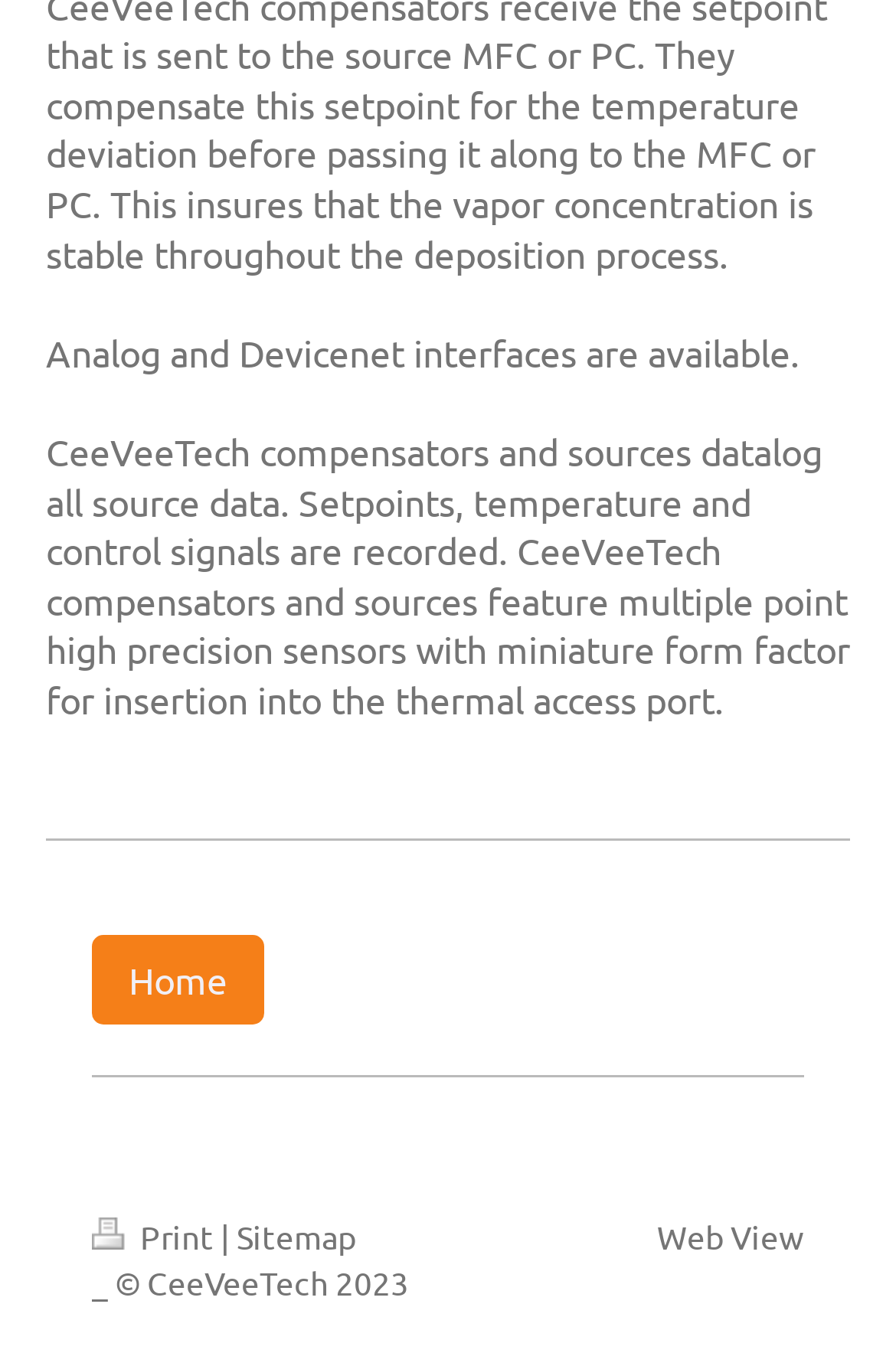Provide a one-word or one-phrase answer to the question:
What is recorded by CeeVeeTech compensators and sources?

Source data